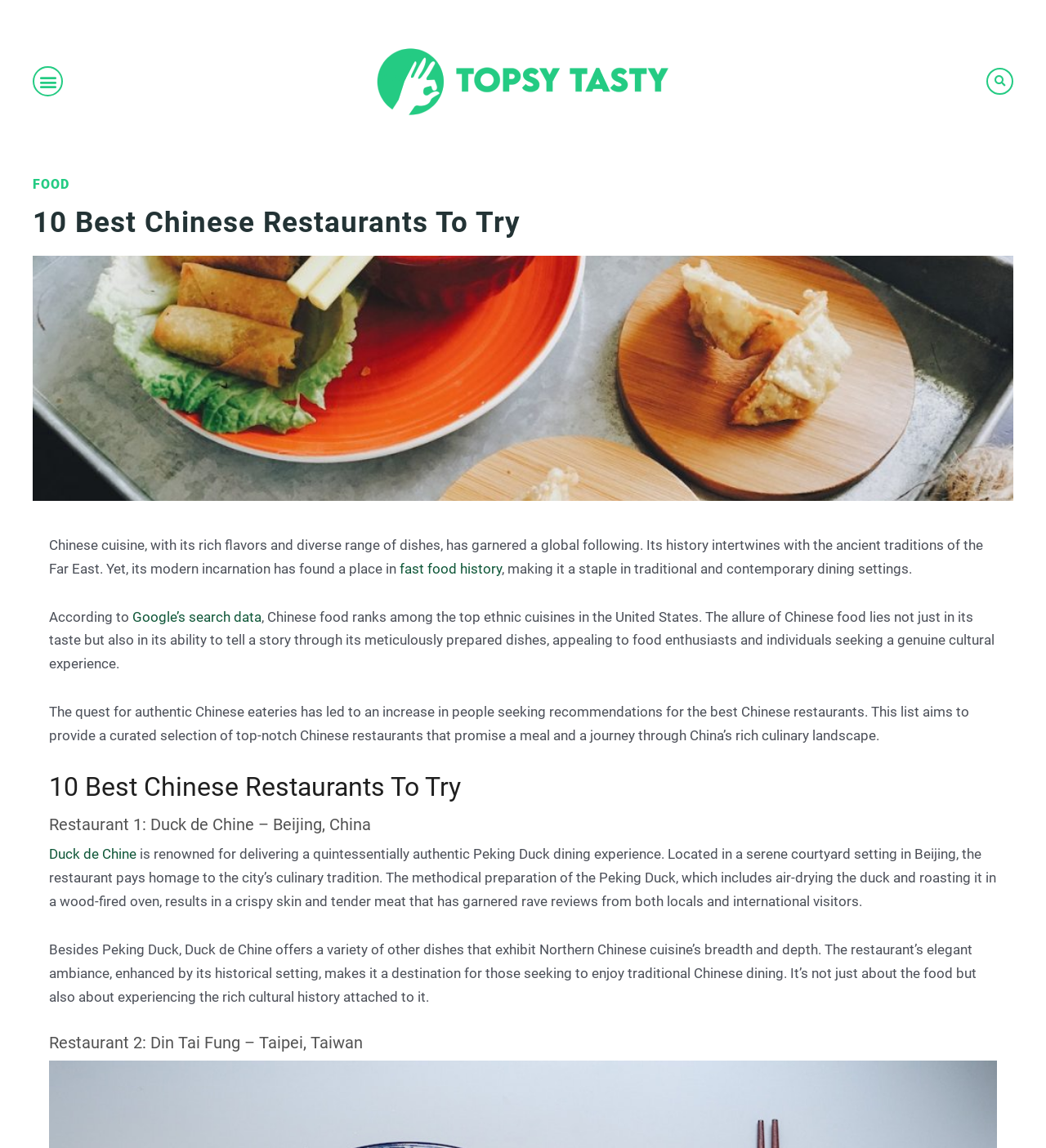What is the focus of the webpage?
Based on the image, answer the question with a single word or brief phrase.

Best Chinese restaurants